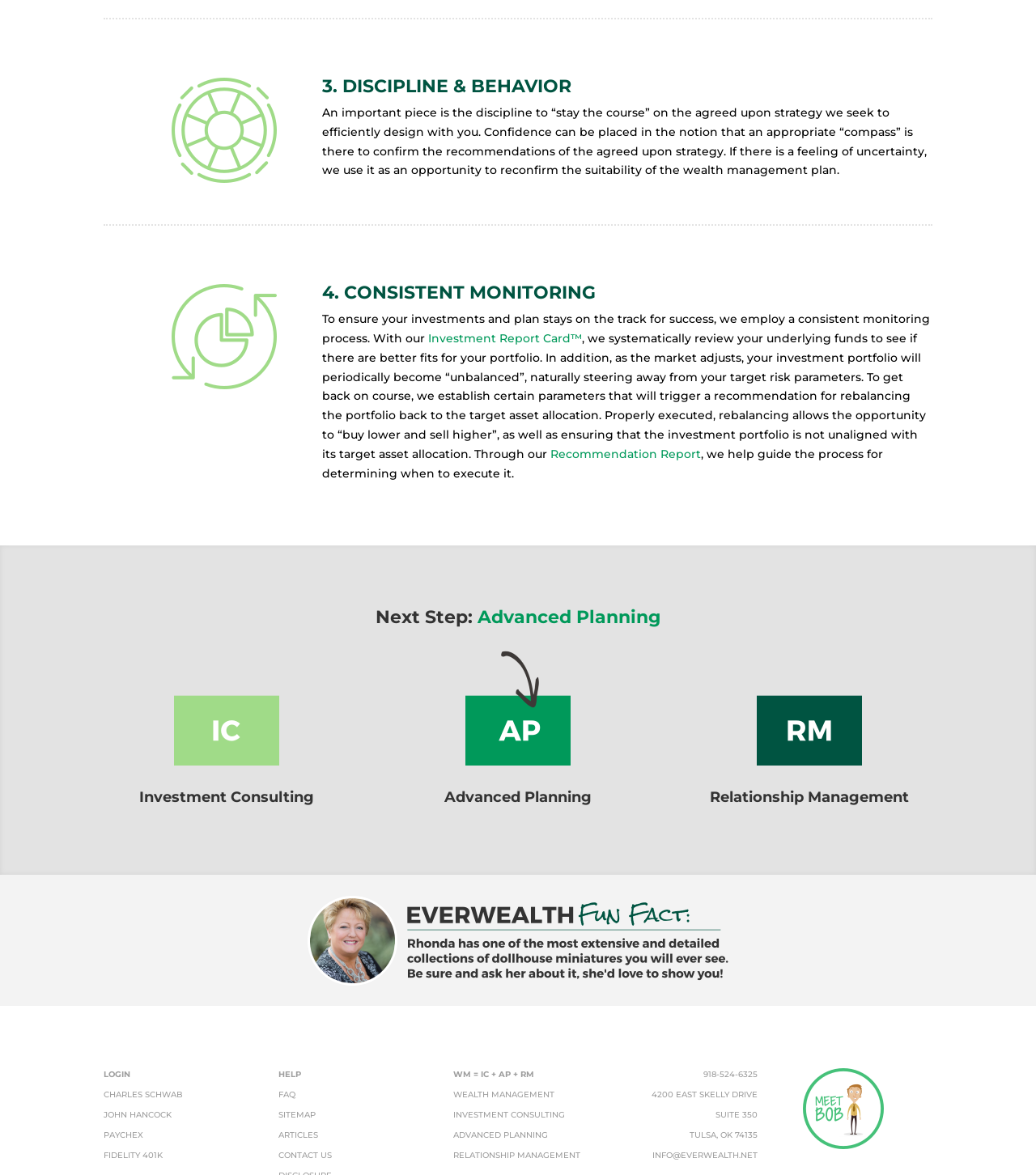Please provide a detailed answer to the question below by examining the image:
What is the importance of discipline in wealth management?

According to the webpage, discipline is important in wealth management as it allows individuals to stay the course on their agreed-upon strategy, ensuring that their investments and plans stay on track for success.